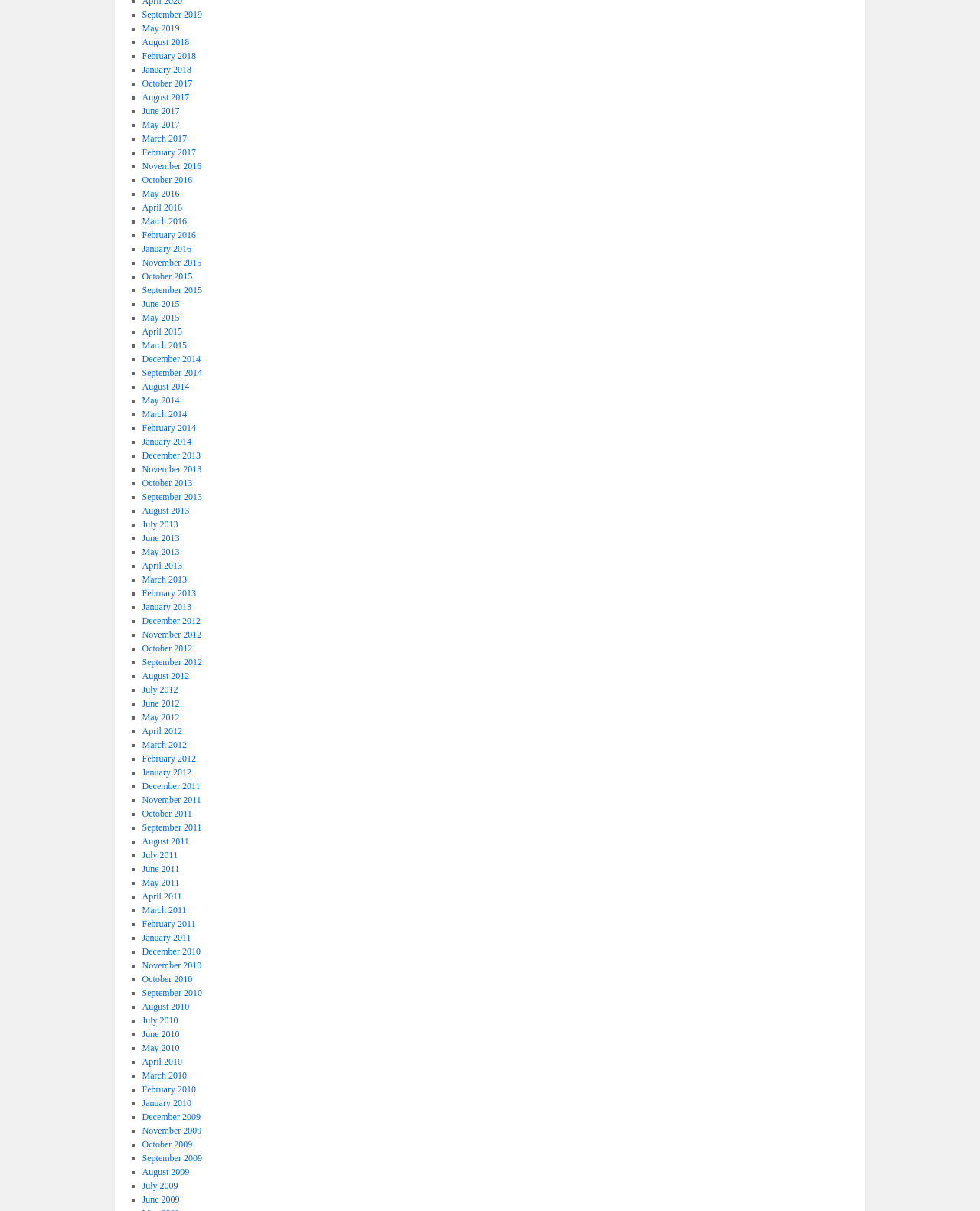Give a one-word or one-phrase response to the question: 
What symbol is used as a list marker?

■